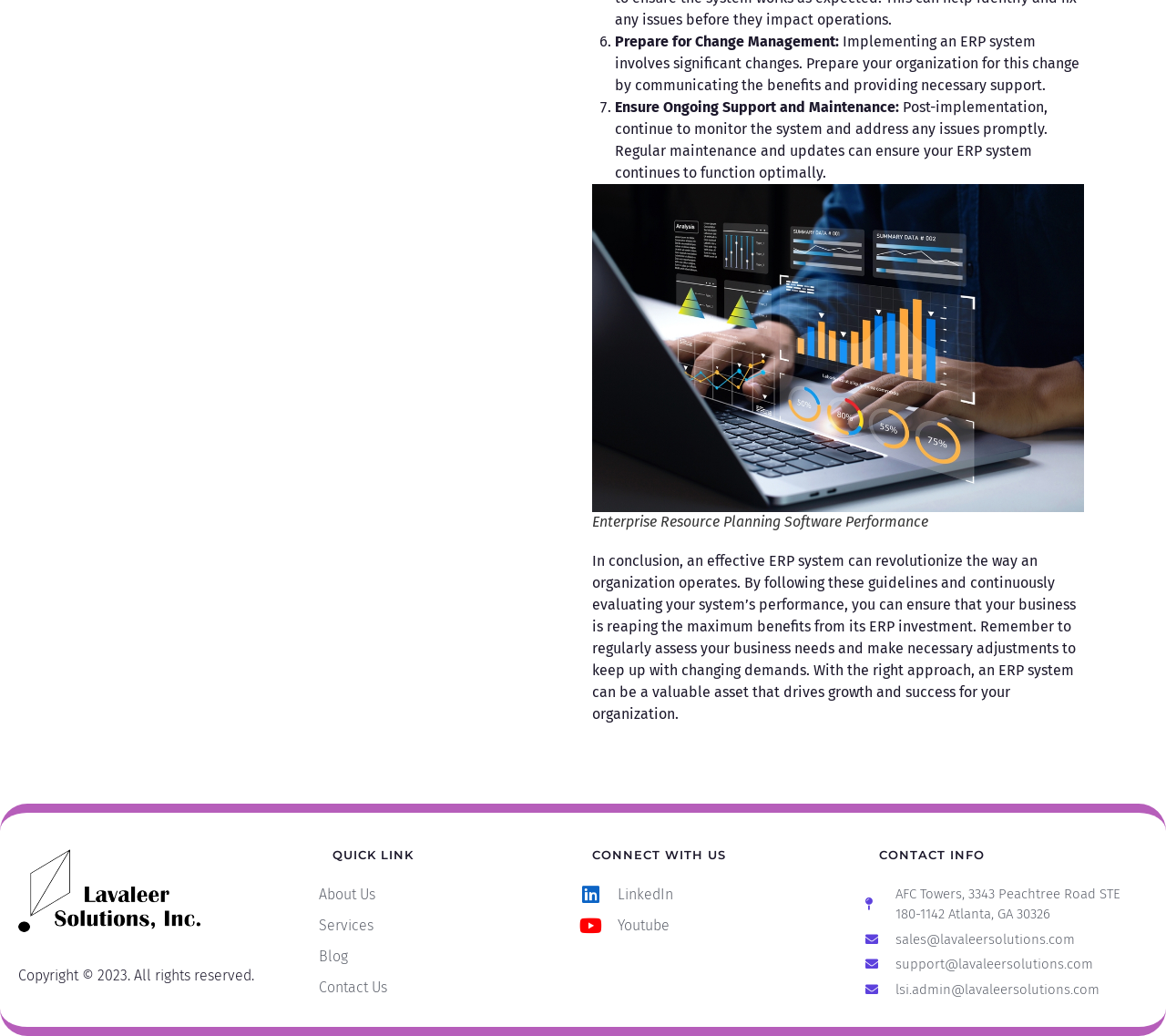Please locate the bounding box coordinates of the element that should be clicked to achieve the given instruction: "Read the review about DJ Bill".

None